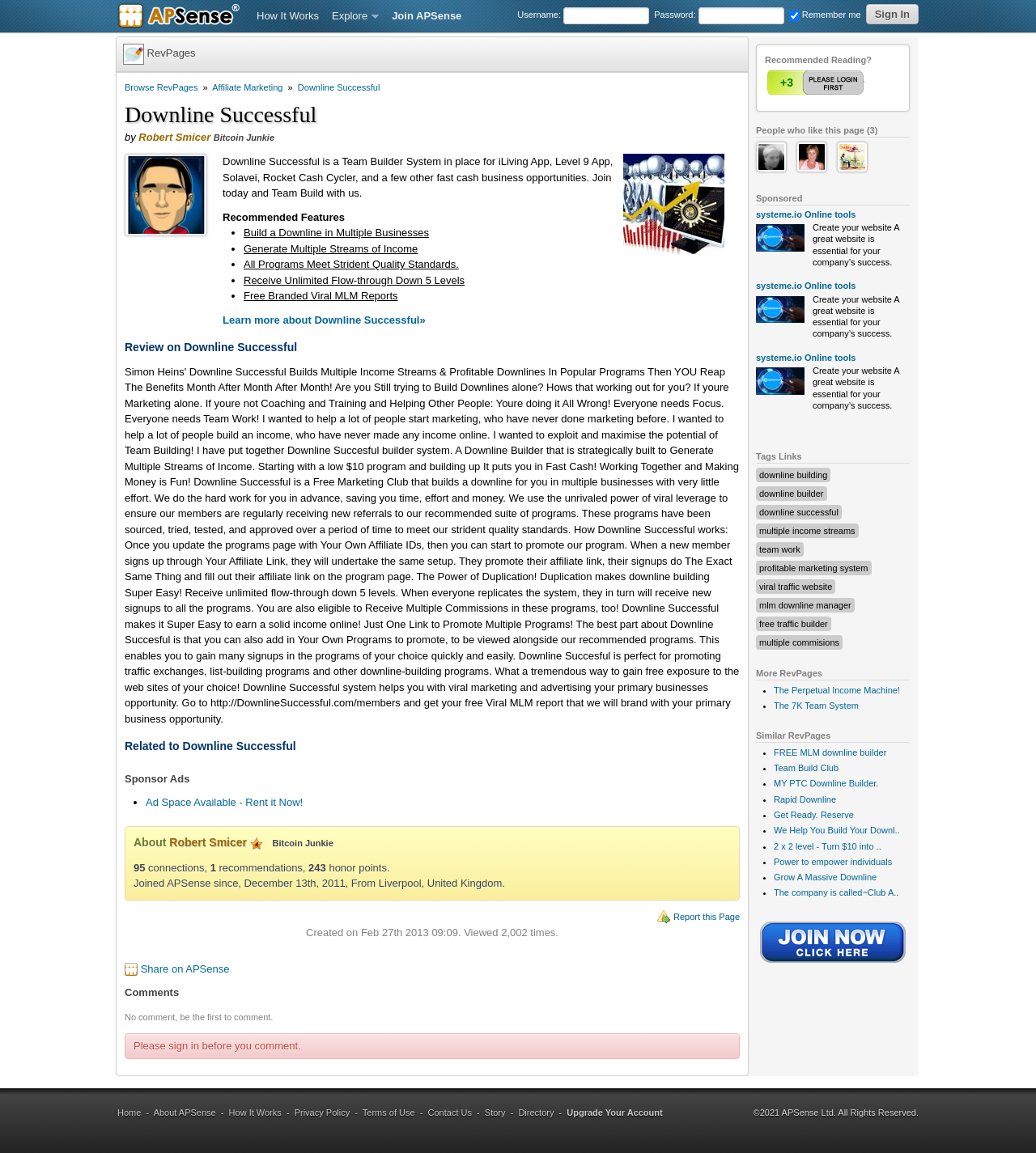Please specify the bounding box coordinates of the clickable section necessary to execute the following command: "Report this Page".

[0.65, 0.791, 0.714, 0.799]